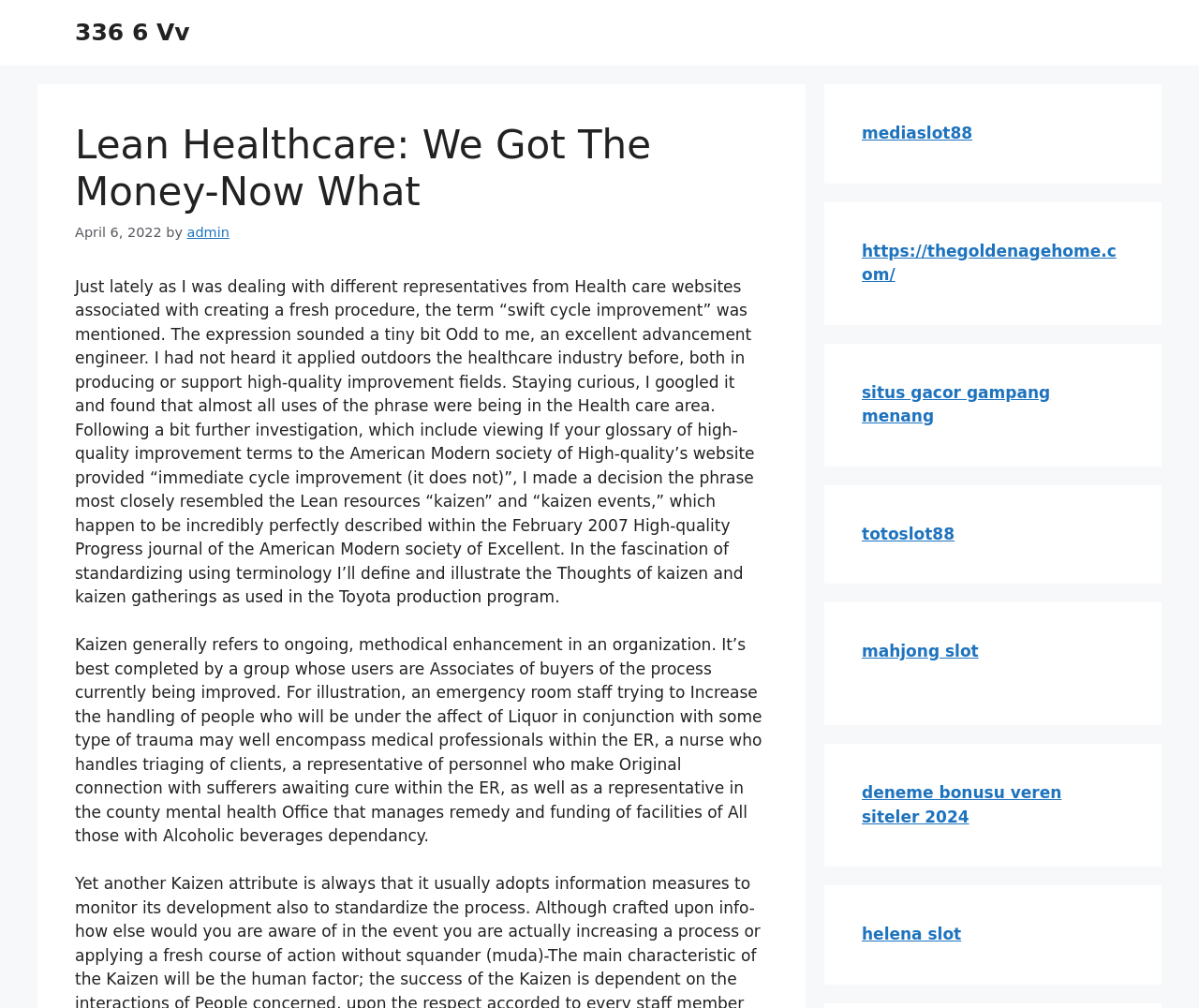Bounding box coordinates are given in the format (top-left x, top-left y, bottom-right x, bottom-right y). All values should be floating point numbers between 0 and 1. Provide the bounding box coordinate for the UI element described as: https://thegoldenagehome.com/

[0.719, 0.239, 0.931, 0.282]